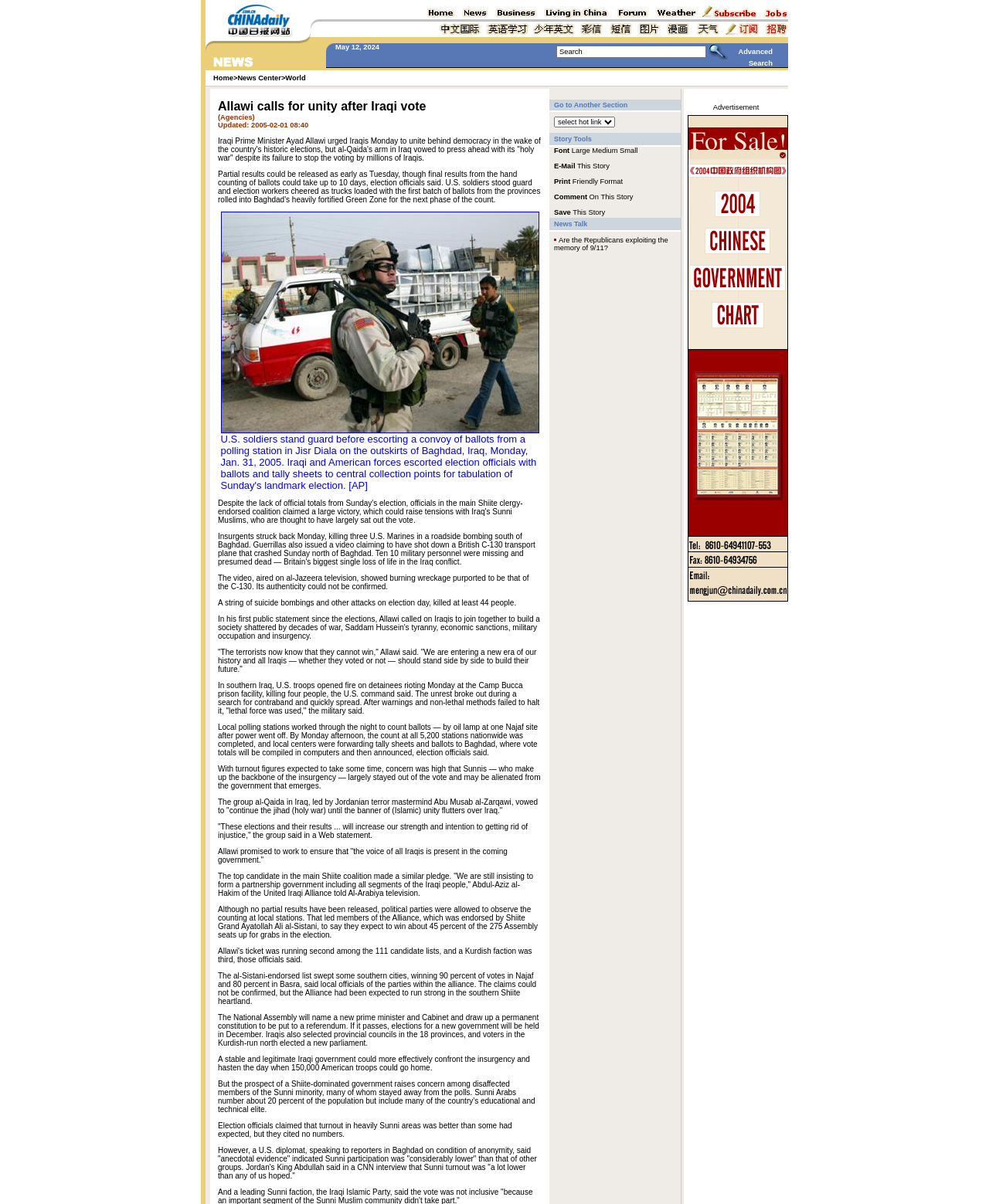How many images are on this webpage? Based on the image, give a response in one word or a short phrase.

Multiple